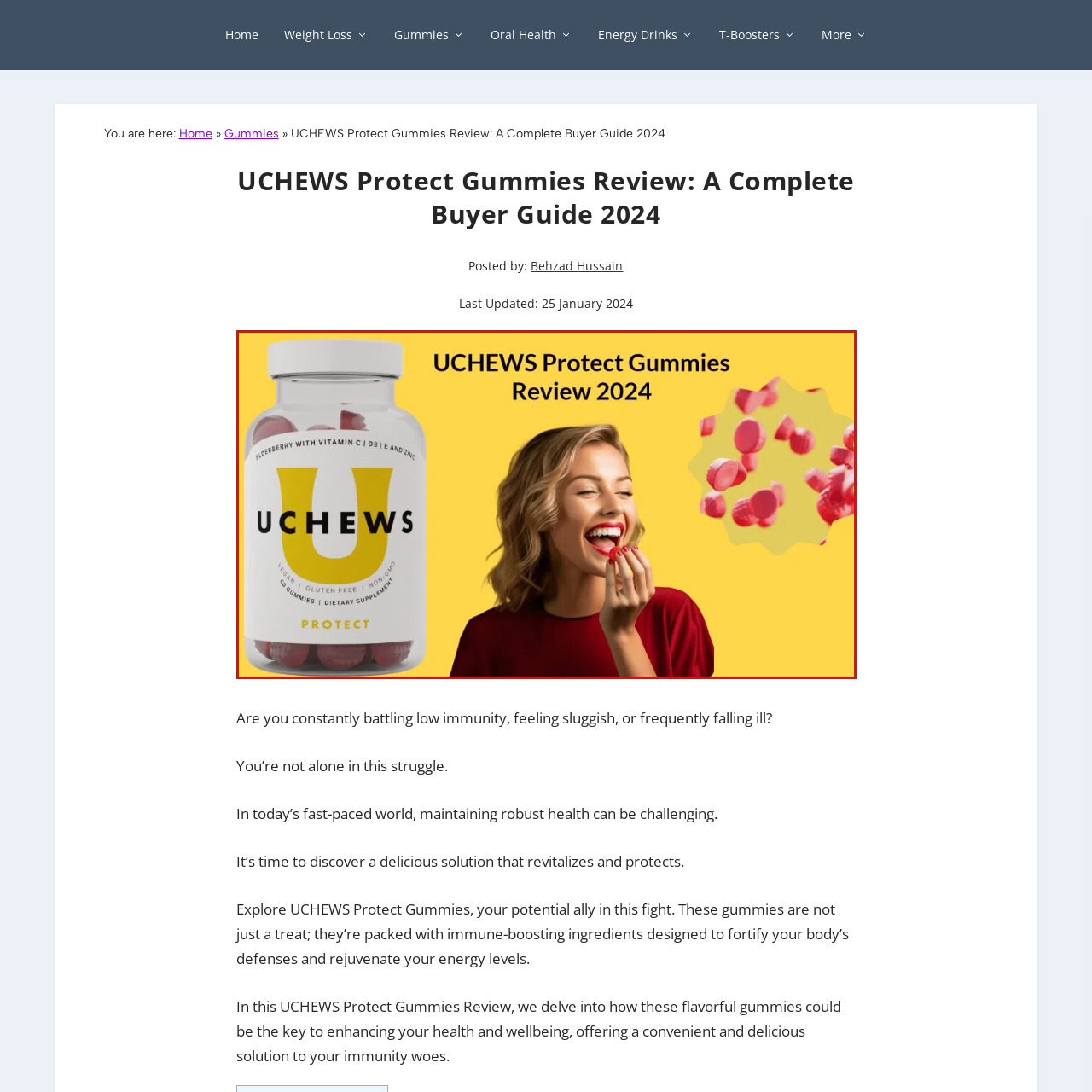Elaborate on the image enclosed by the red box with a detailed description.

The image showcases the UCHEWS Protect Gummies for 2024, designed to promote health and wellbeing. In the foreground, a smiling young woman is depicted enjoying one of the gummy supplements, highlighting a moment of joy and healthy living. The gummies are visible in her hand, emphasizing their appeal. To the left, a vibrant bottle labeled "UCHHEWS" features key ingredients like elderberry with Vitamin C and D3. The bright yellow background enhances the energetic feel of the image, representing the vitality and immune support offered by these gummies. This visual encapsulates the essence of the UCHEWS Protect Gummies review, promising a delightful and nutritious addition to a healthy lifestyle.